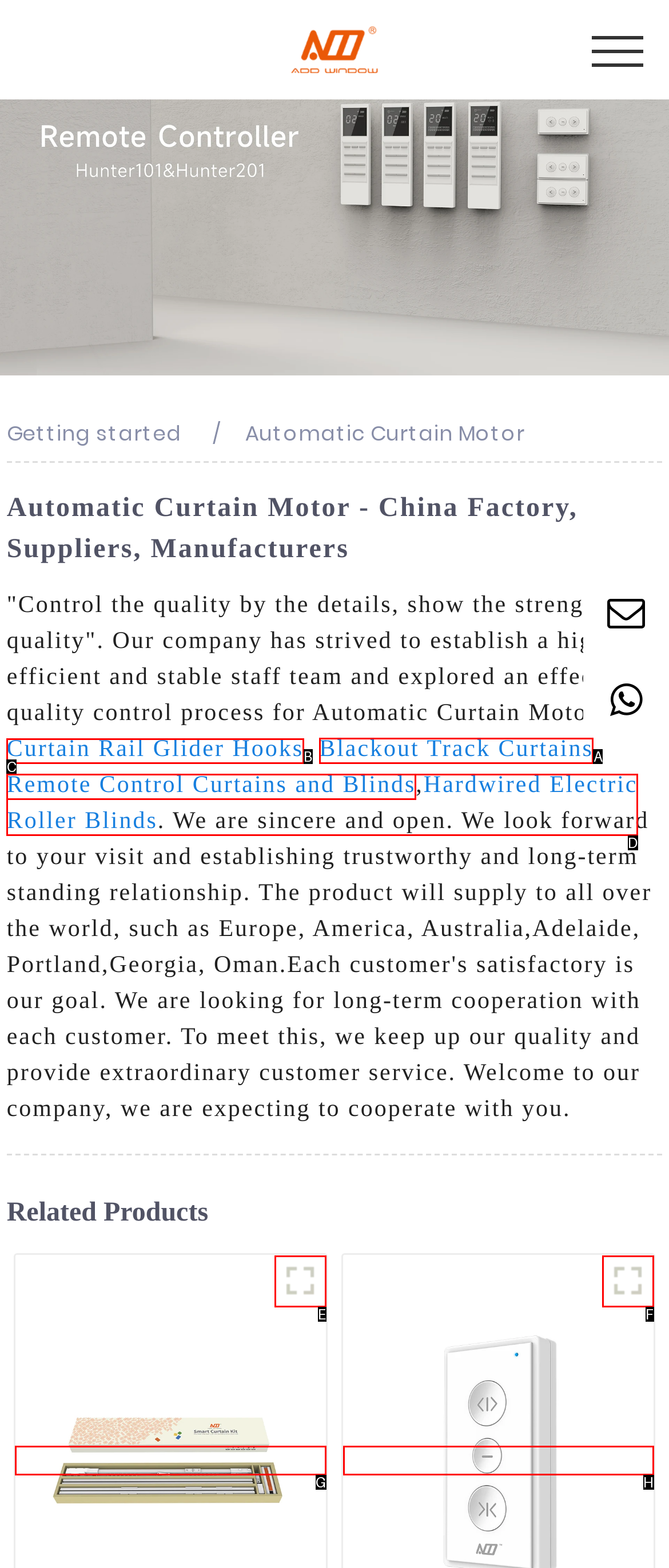Please indicate which HTML element should be clicked to fulfill the following task: Learn about Curtain Rail Glider Hooks. Provide the letter of the selected option.

B